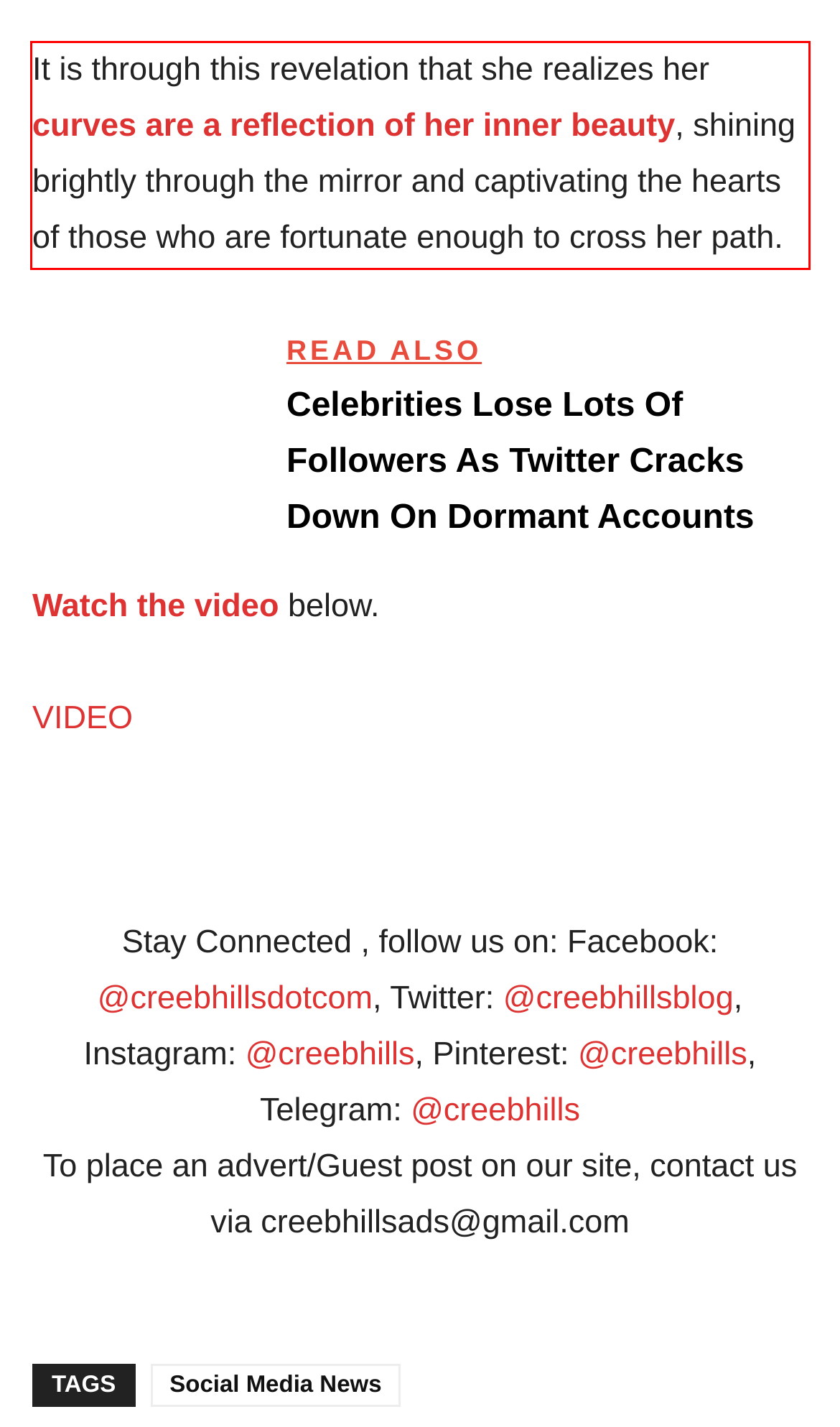Within the screenshot of the webpage, locate the red bounding box and use OCR to identify and provide the text content inside it.

It is through this revelation that she realizes her curves are a reflection of her inner beauty, shining brightly through the mirror and captivating the hearts of those who are fortunate enough to cross her path.